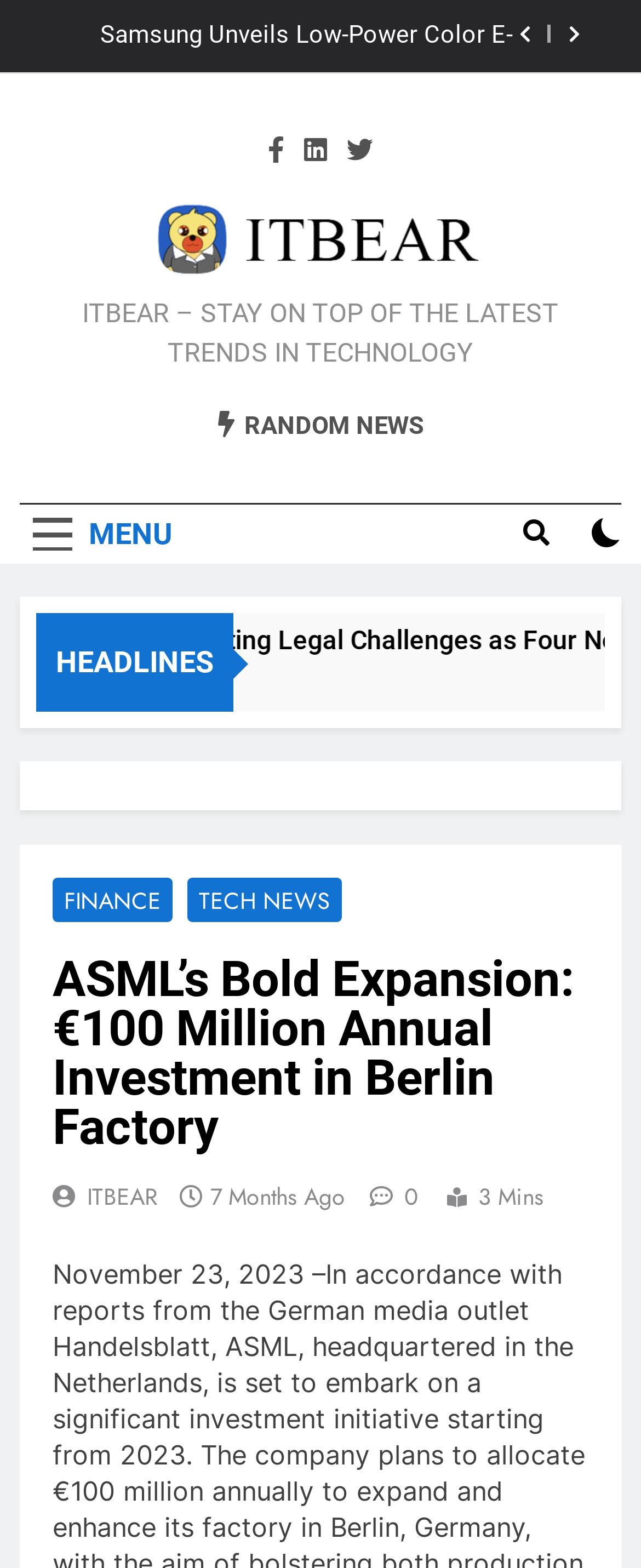Determine which piece of text is the heading of the webpage and provide it.

ASML’s Bold Expansion: €100 Million Annual Investment in Berlin Factory